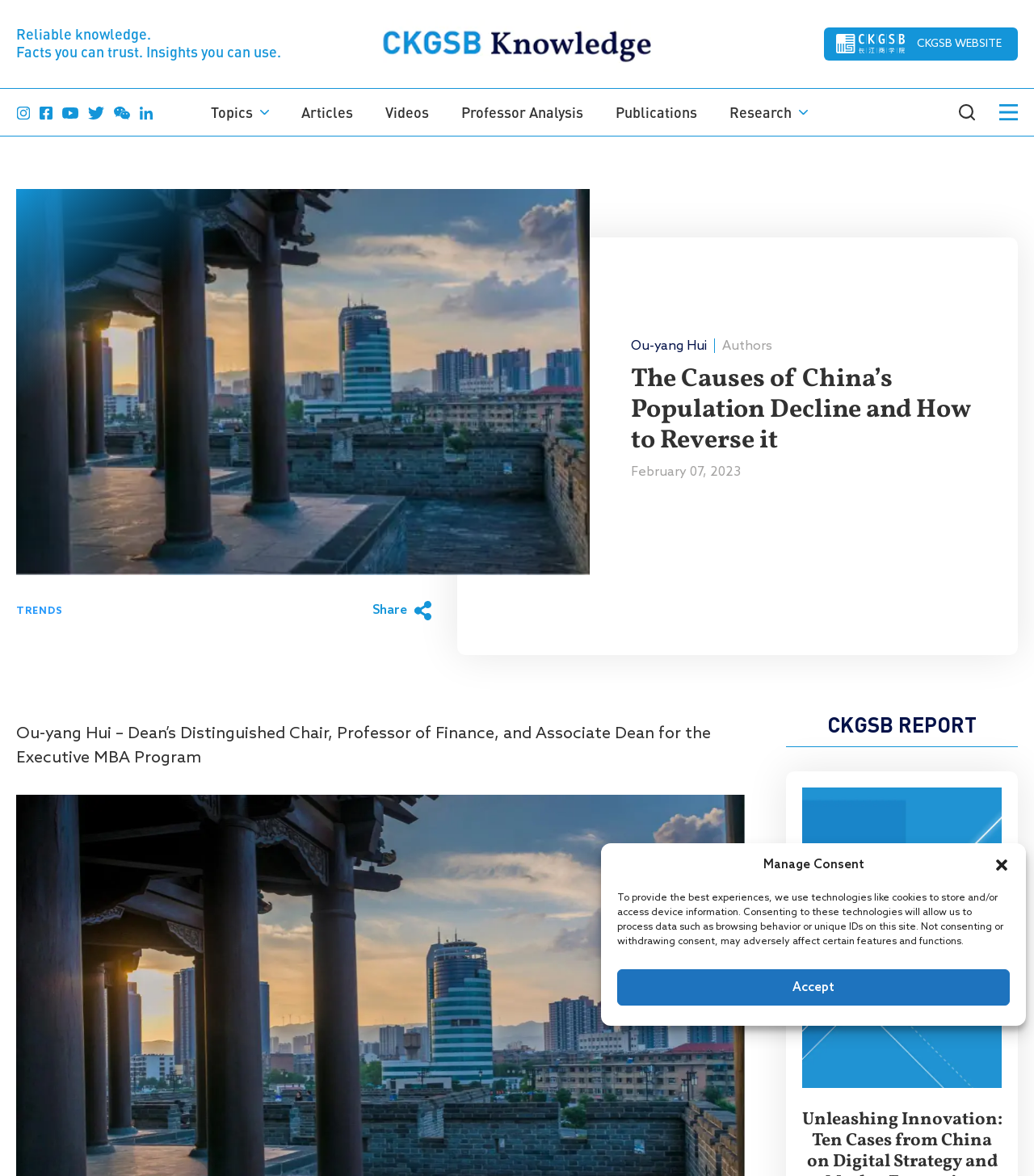Please provide the bounding box coordinates for the element that needs to be clicked to perform the following instruction: "View CKGSB Knowledge Magazine". The coordinates should be given as four float numbers between 0 and 1, i.e., [left, top, right, bottom].

[0.421, 0.966, 0.537, 0.994]